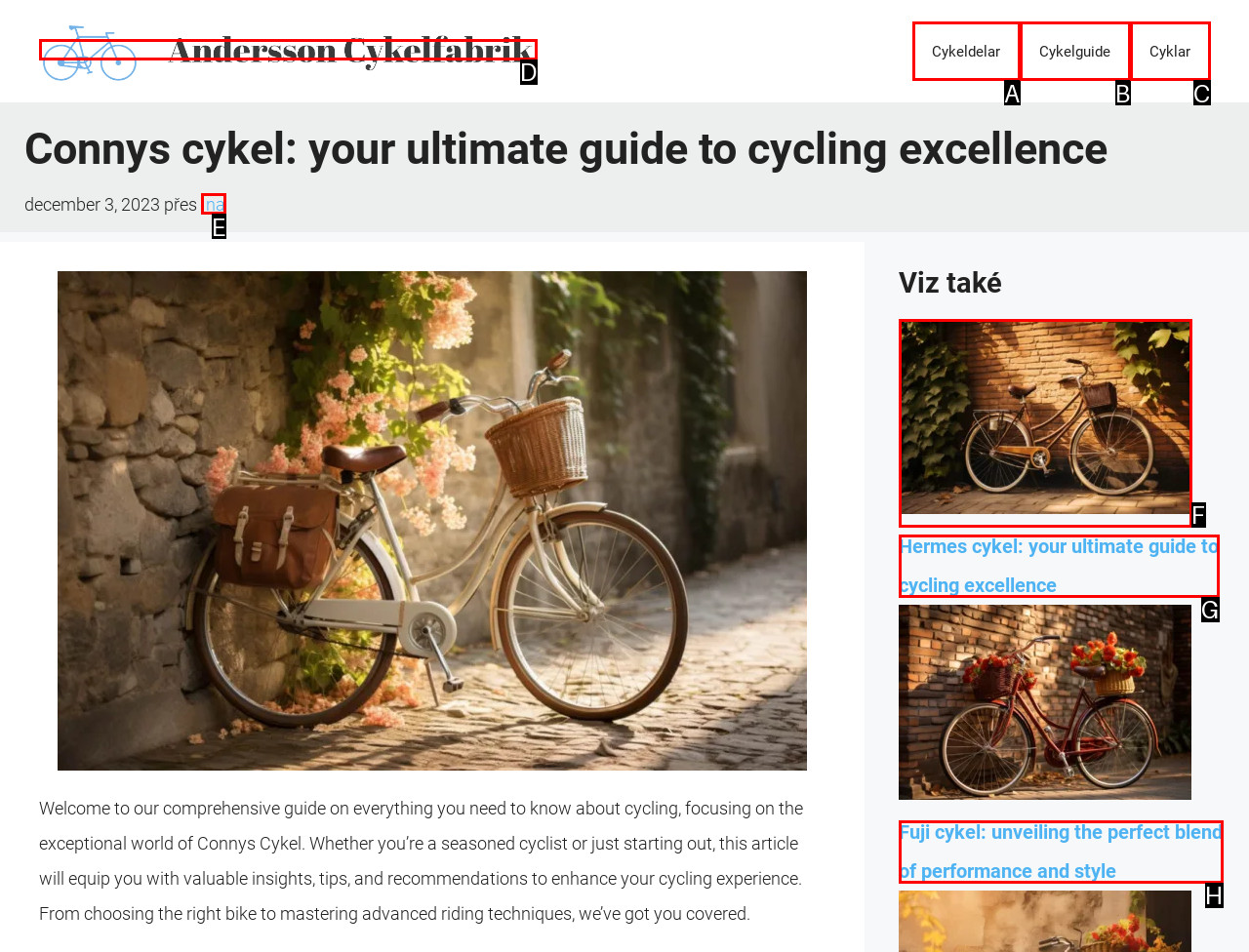Based on the description: Cykeldelar
Select the letter of the corresponding UI element from the choices provided.

A